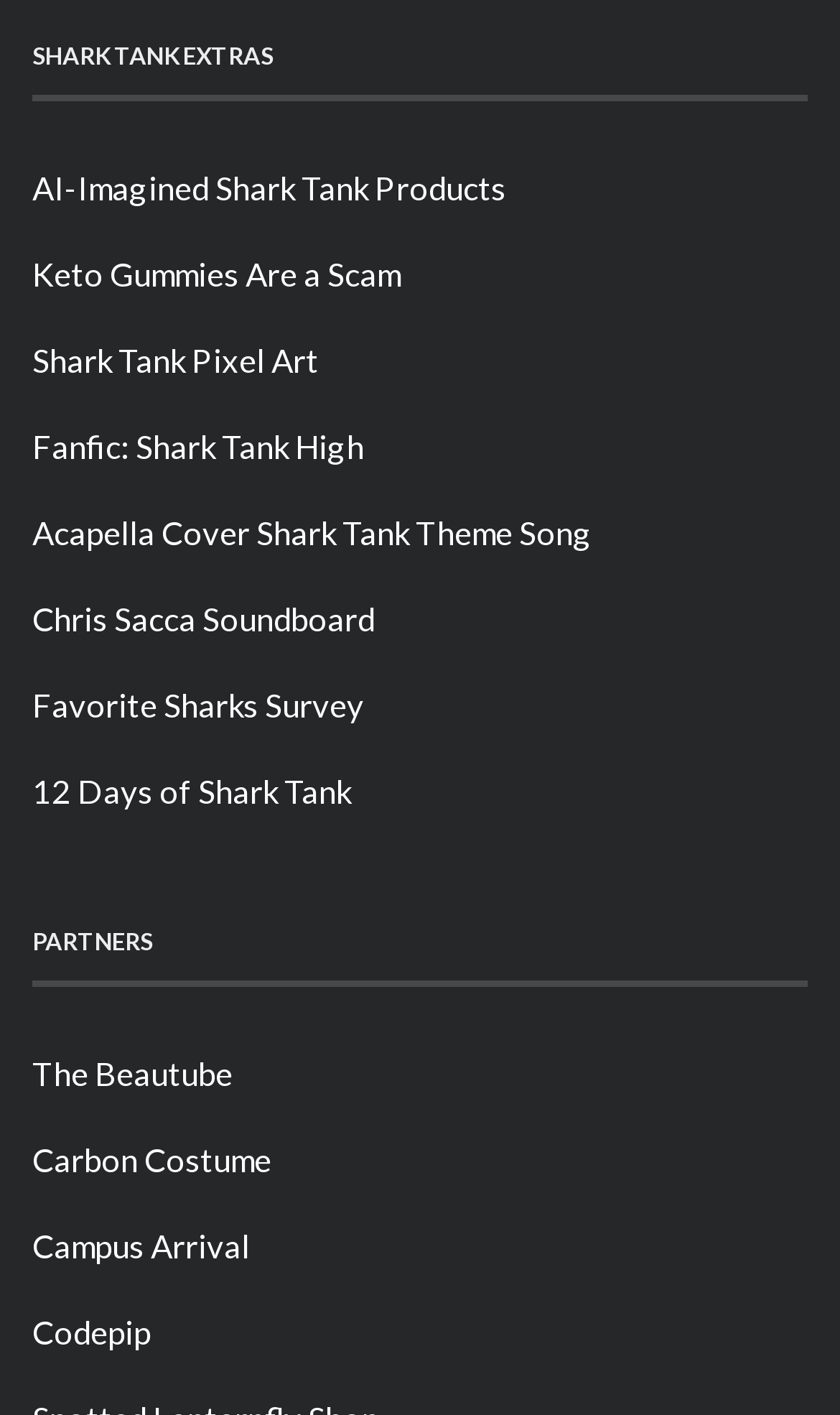Find the bounding box coordinates of the clickable area required to complete the following action: "Explore Shark Tank Pixel Art".

[0.038, 0.241, 0.379, 0.268]